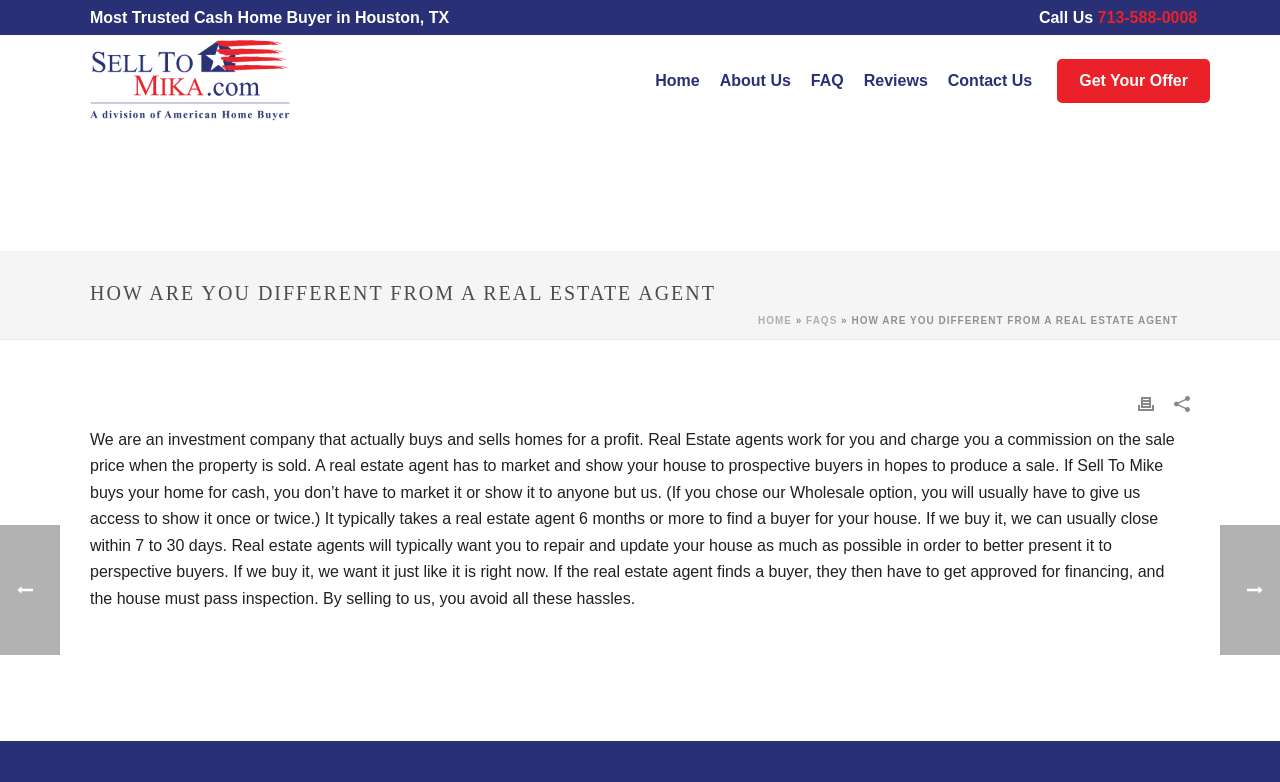From the given element description: "title="Print"", find the bounding box for the UI element. Provide the coordinates as four float numbers between 0 and 1, in the order [left, top, right, bottom].

[0.889, 0.499, 0.902, 0.533]